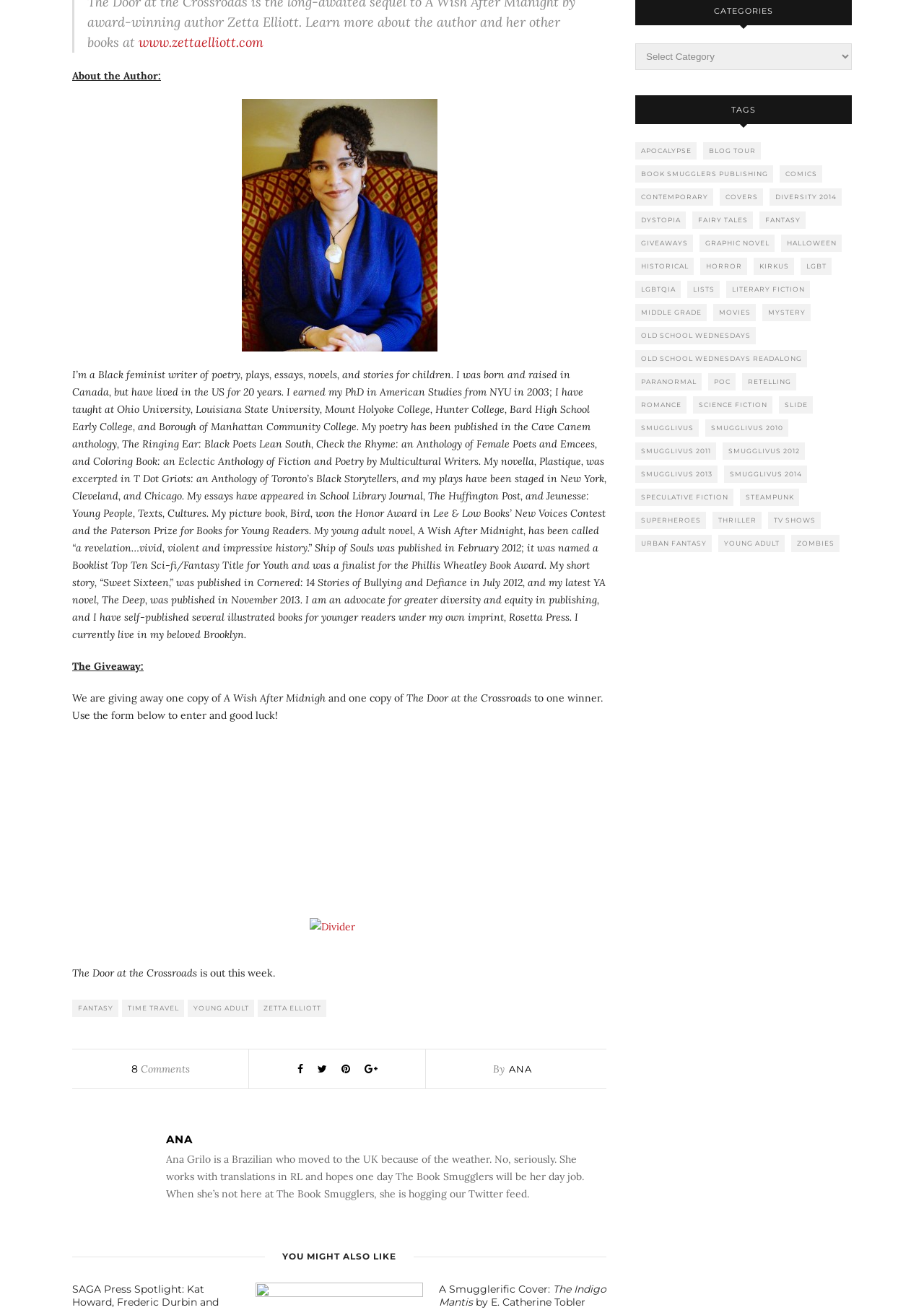Predict the bounding box coordinates of the area that should be clicked to accomplish the following instruction: "Check the book details". The bounding box coordinates should consist of four float numbers between 0 and 1, i.e., [left, top, right, bottom].

[0.078, 0.738, 0.213, 0.748]